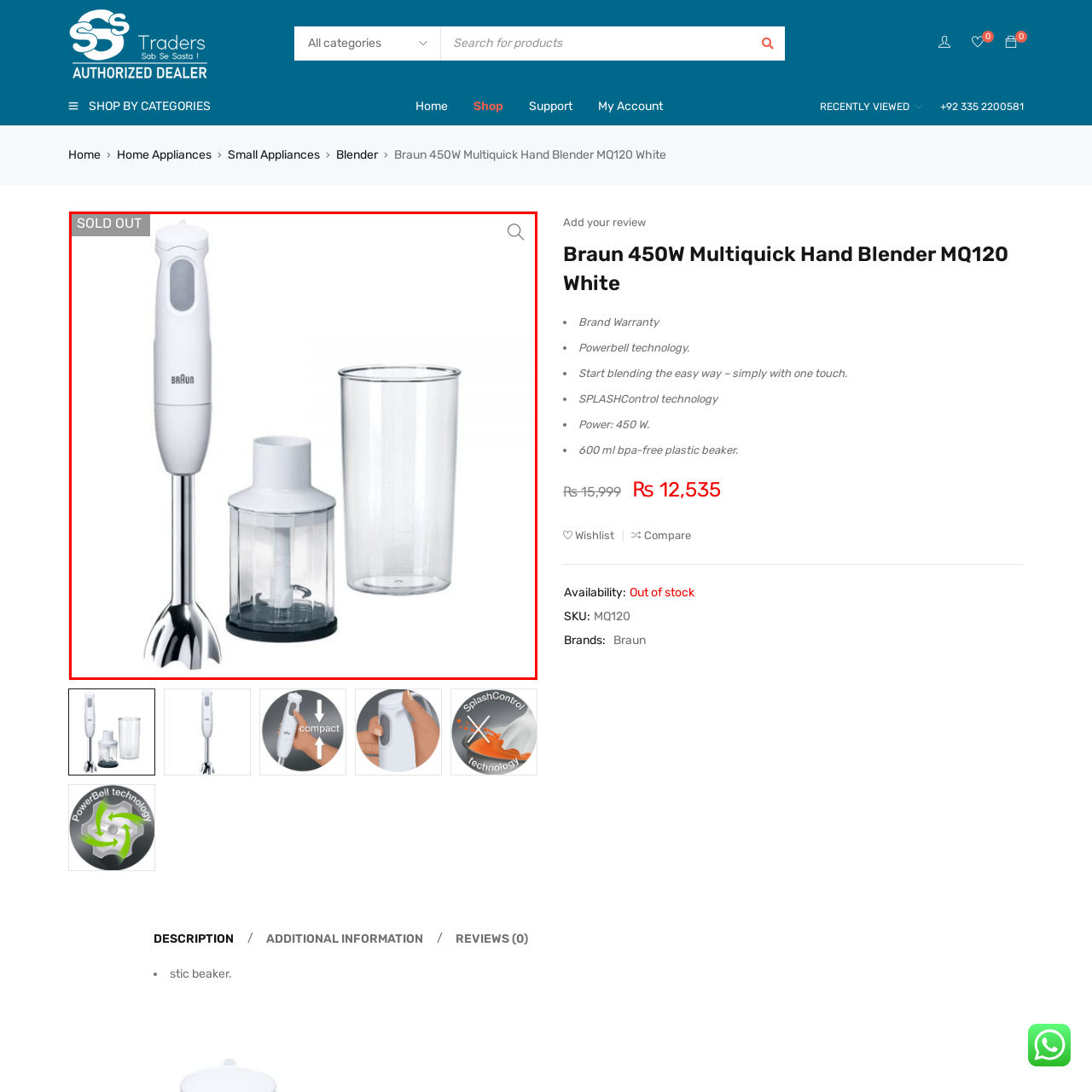What technology is used in the blender for efficient blending and mixing?
Direct your attention to the highlighted area in the red bounding box of the image and provide a detailed response to the question.

According to the caption, the blender features Powerbell technology, which ensures efficient blending and mixing, making it a notable feature of the product.